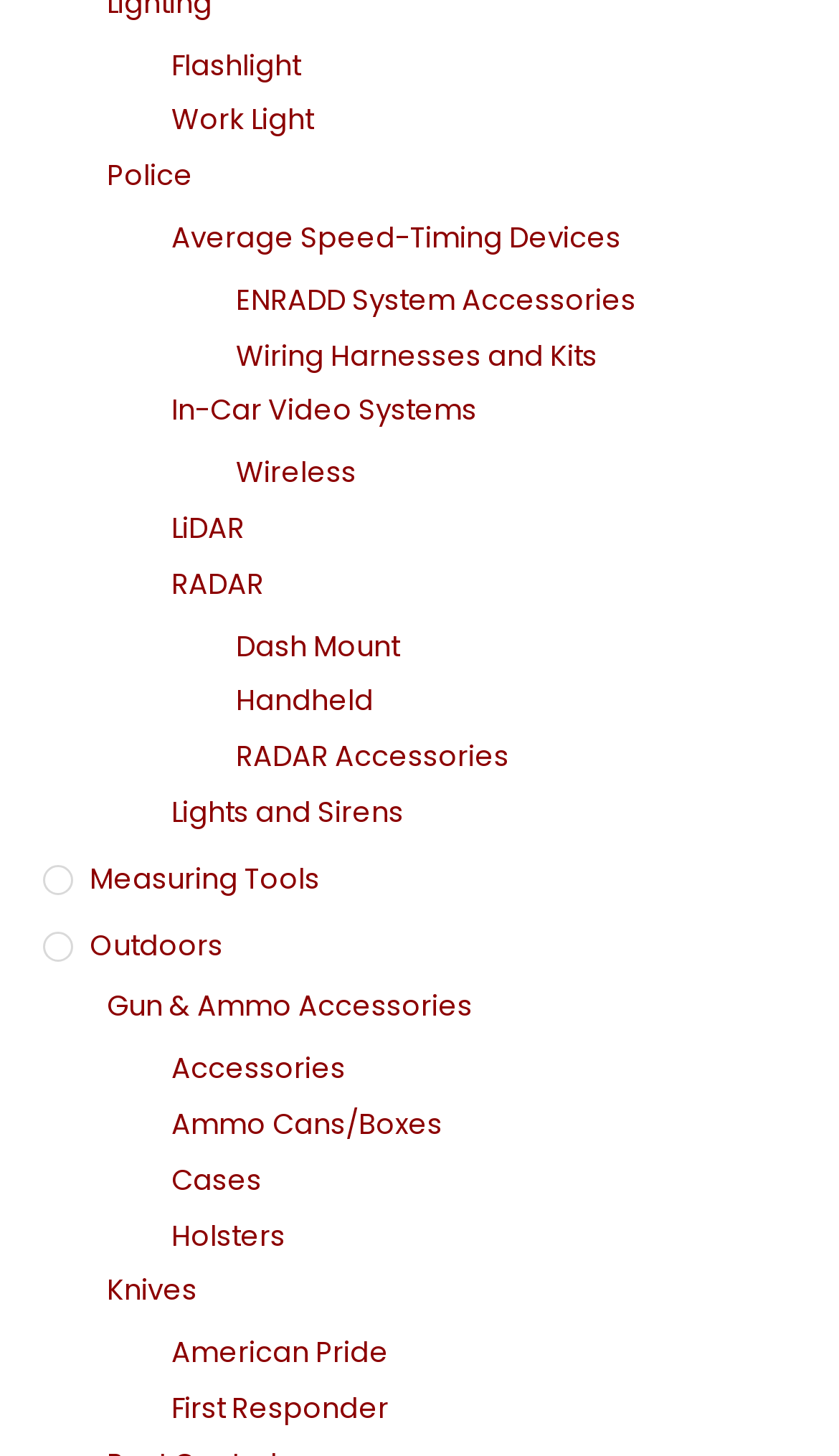Find and specify the bounding box coordinates that correspond to the clickable region for the instruction: "Click on Flashlight".

[0.204, 0.03, 0.95, 0.061]